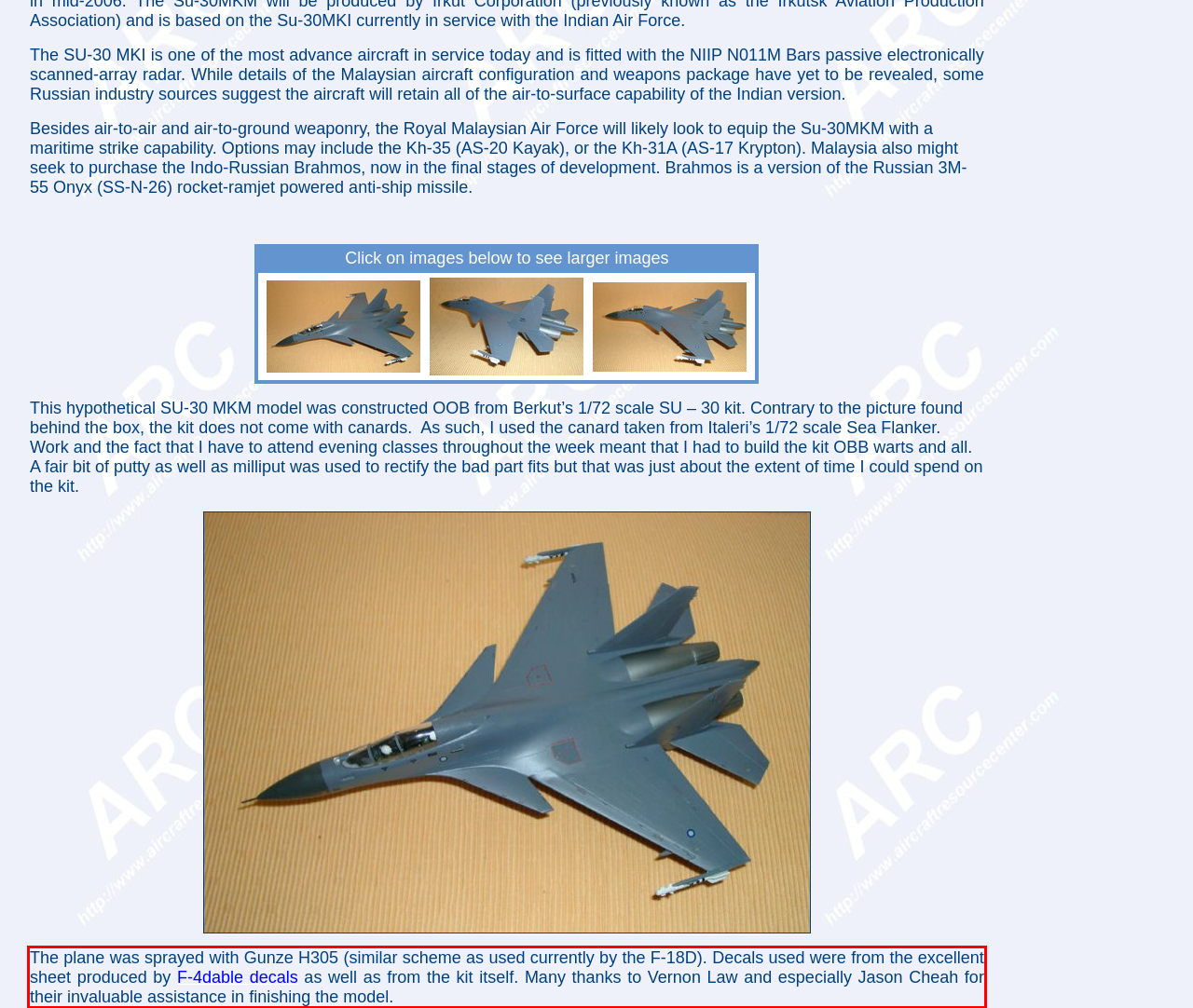Using the webpage screenshot, recognize and capture the text within the red bounding box.

The plane was sprayed with Gunze H305 (similar scheme as used currently by the F-18D). Decals used were from the excellent sheet produced by F-4dable decals as well as from the kit itself. Many thanks to Vernon Law and especially Jason Cheah for their invaluable assistance in finishing the model.